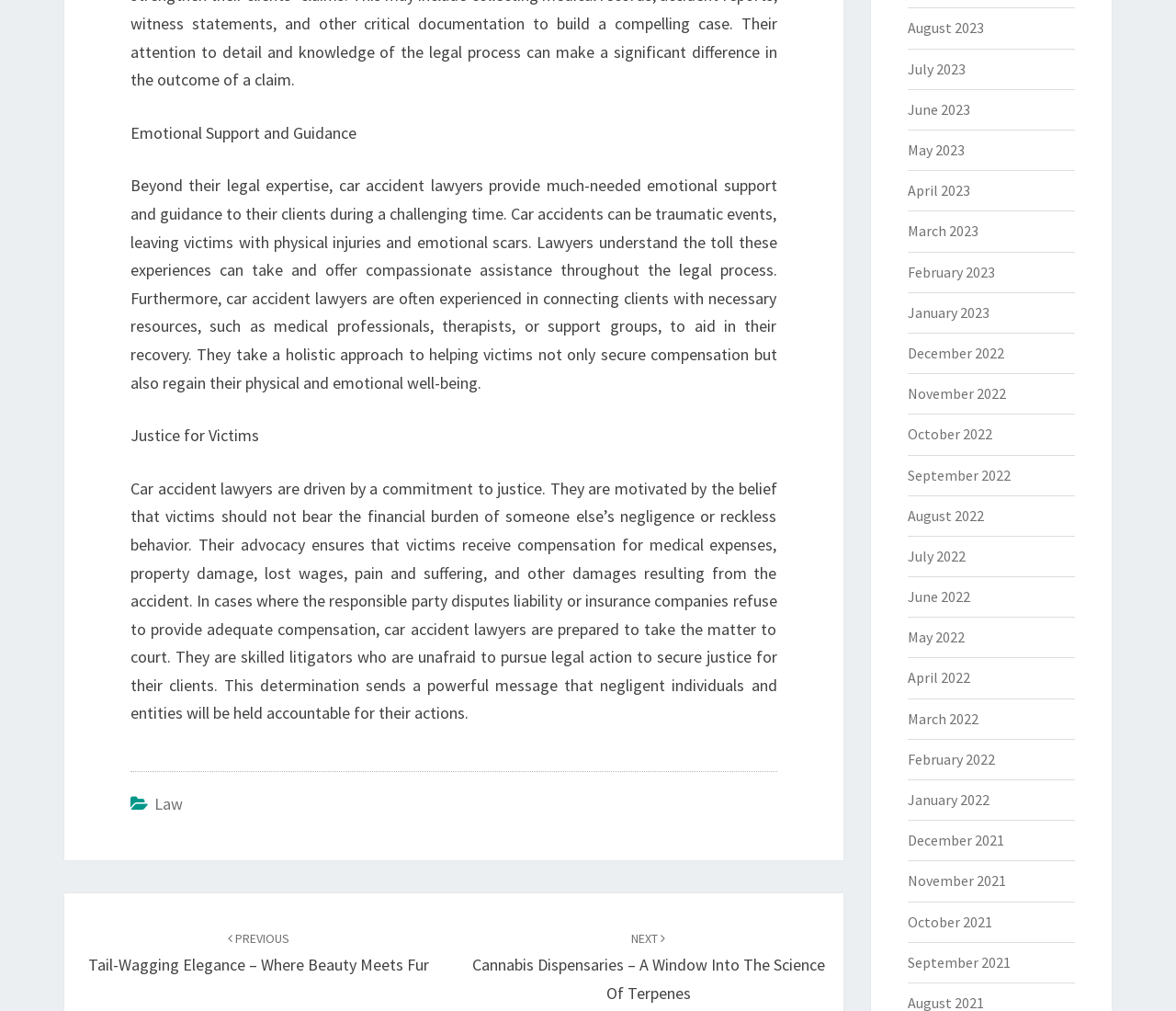Locate the bounding box coordinates of the UI element described by: "Law". Provide the coordinates as four float numbers between 0 and 1, formatted as [left, top, right, bottom].

[0.131, 0.785, 0.155, 0.806]